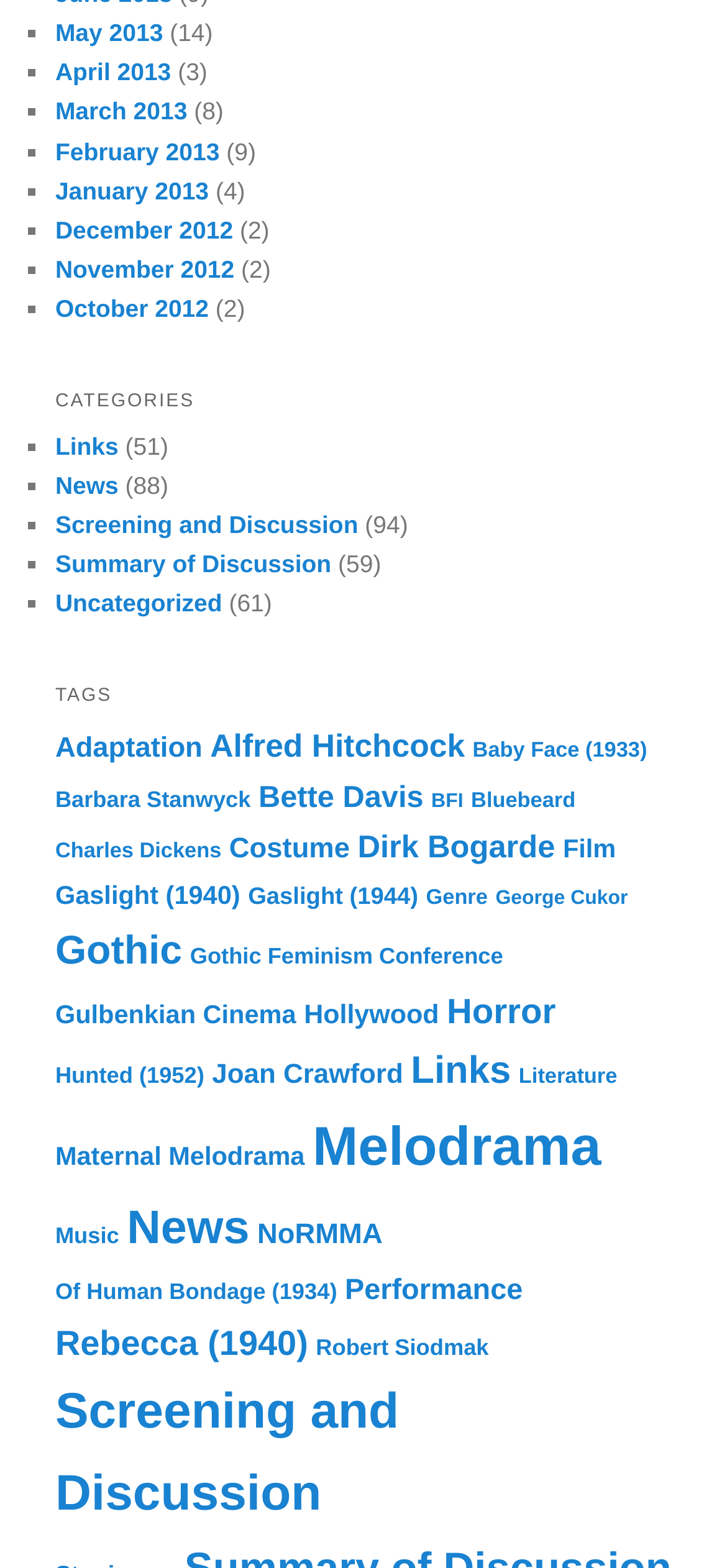Pinpoint the bounding box coordinates of the element that must be clicked to accomplish the following instruction: "Learn more about Barbie's collaboration with fashion houses". The coordinates should be in the format of four float numbers between 0 and 1, i.e., [left, top, right, bottom].

None